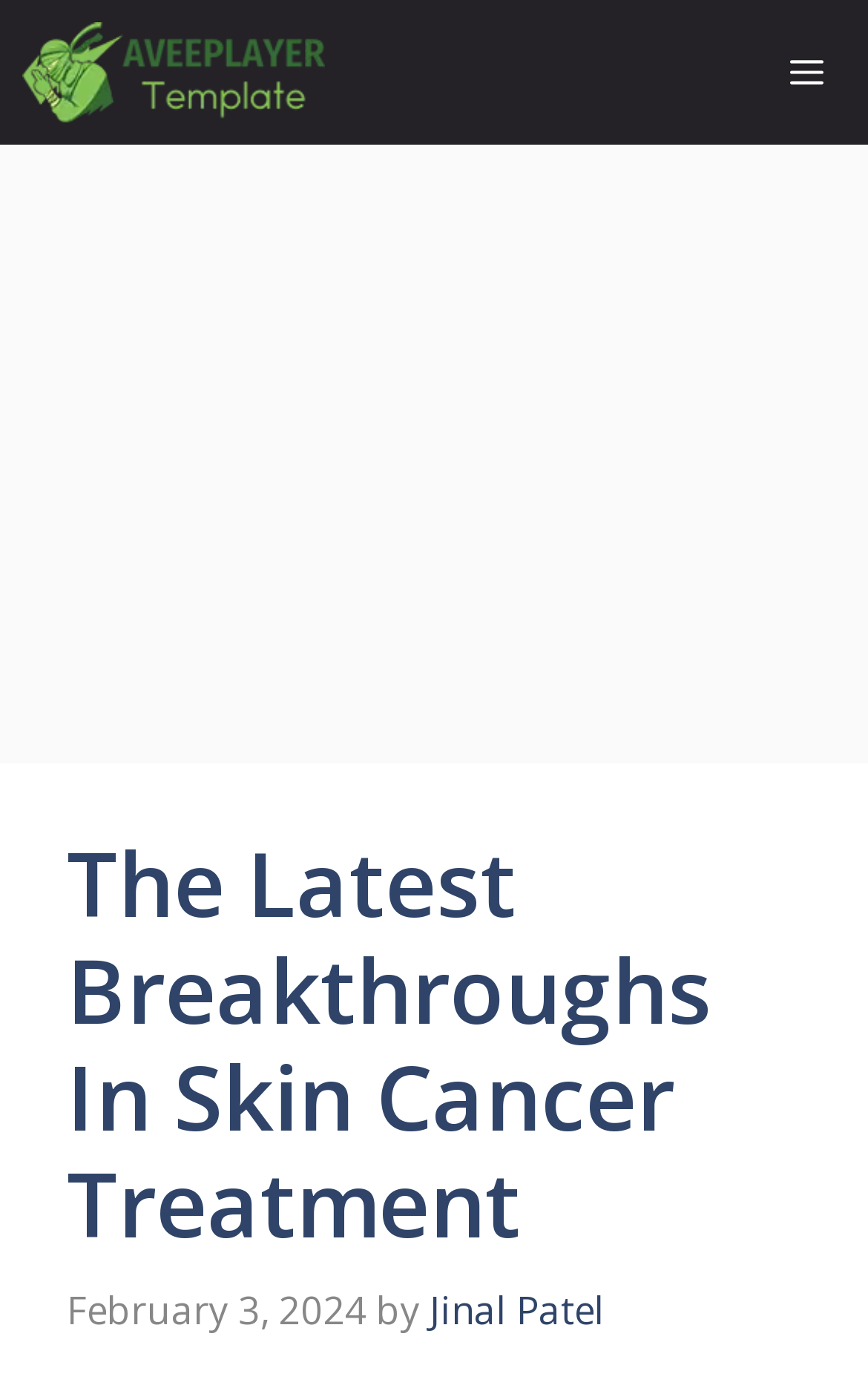Respond to the question below with a single word or phrase:
What is the type of the topmost element?

Root Element